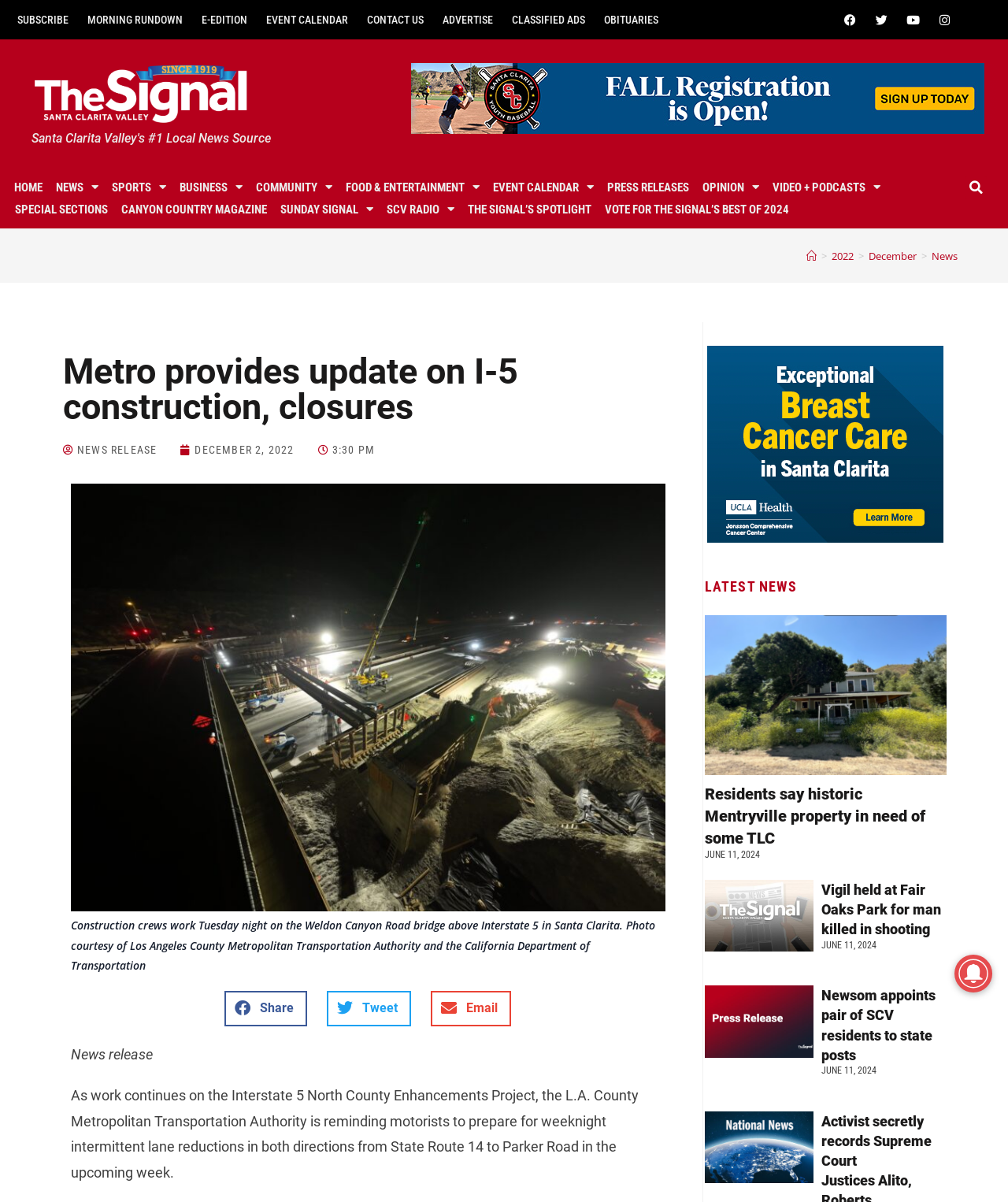Identify the bounding box of the UI element described as follows: "The Signal’s Spotlight". Provide the coordinates as four float numbers in the range of 0 to 1 [left, top, right, bottom].

[0.457, 0.165, 0.593, 0.183]